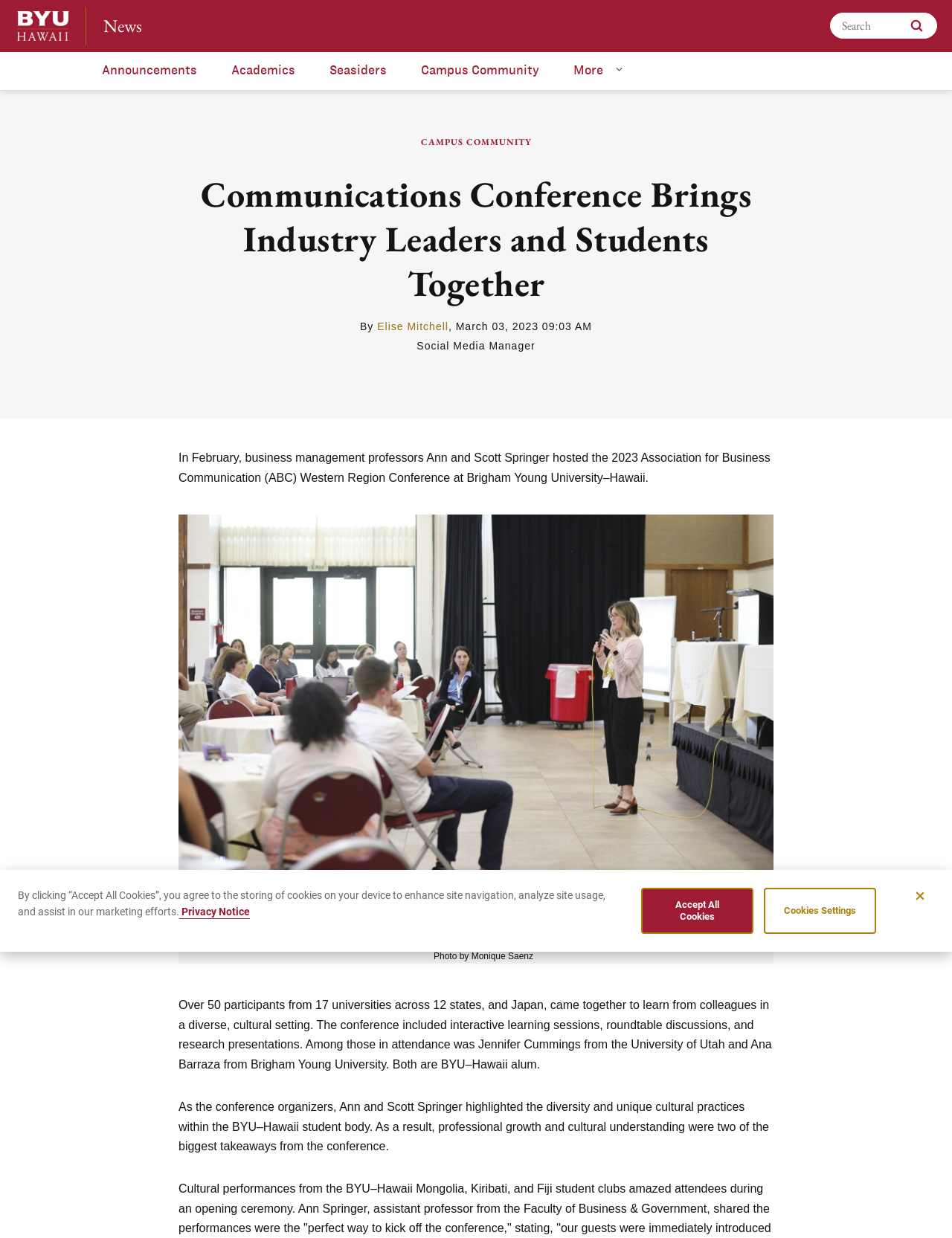Provide the bounding box coordinates of the HTML element this sentence describes: "Accept All Cookies". The bounding box coordinates consist of four float numbers between 0 and 1, i.e., [left, top, right, bottom].

[0.673, 0.717, 0.792, 0.754]